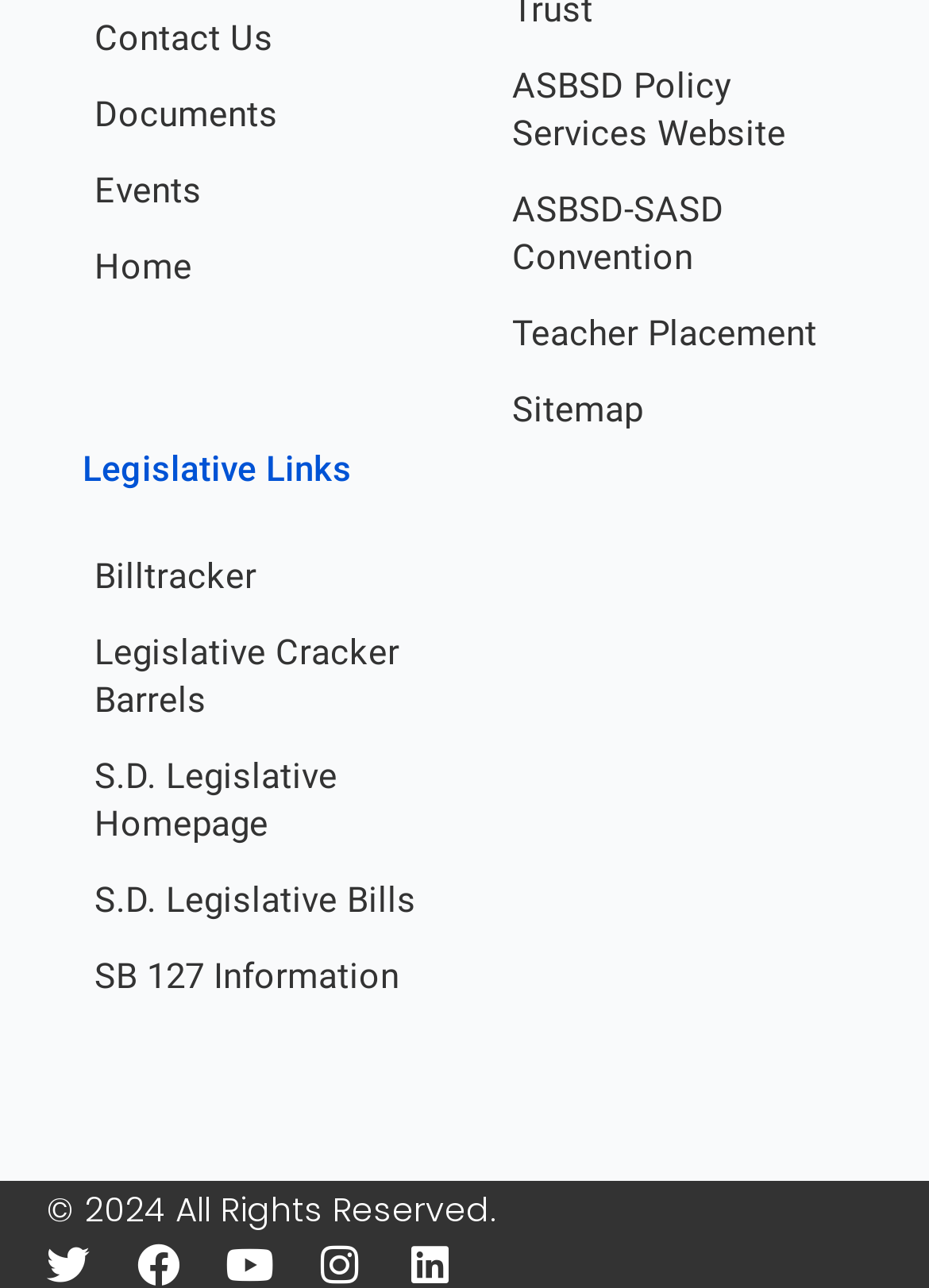How many social media links are at the bottom of the page?
Your answer should be a single word or phrase derived from the screenshot.

5